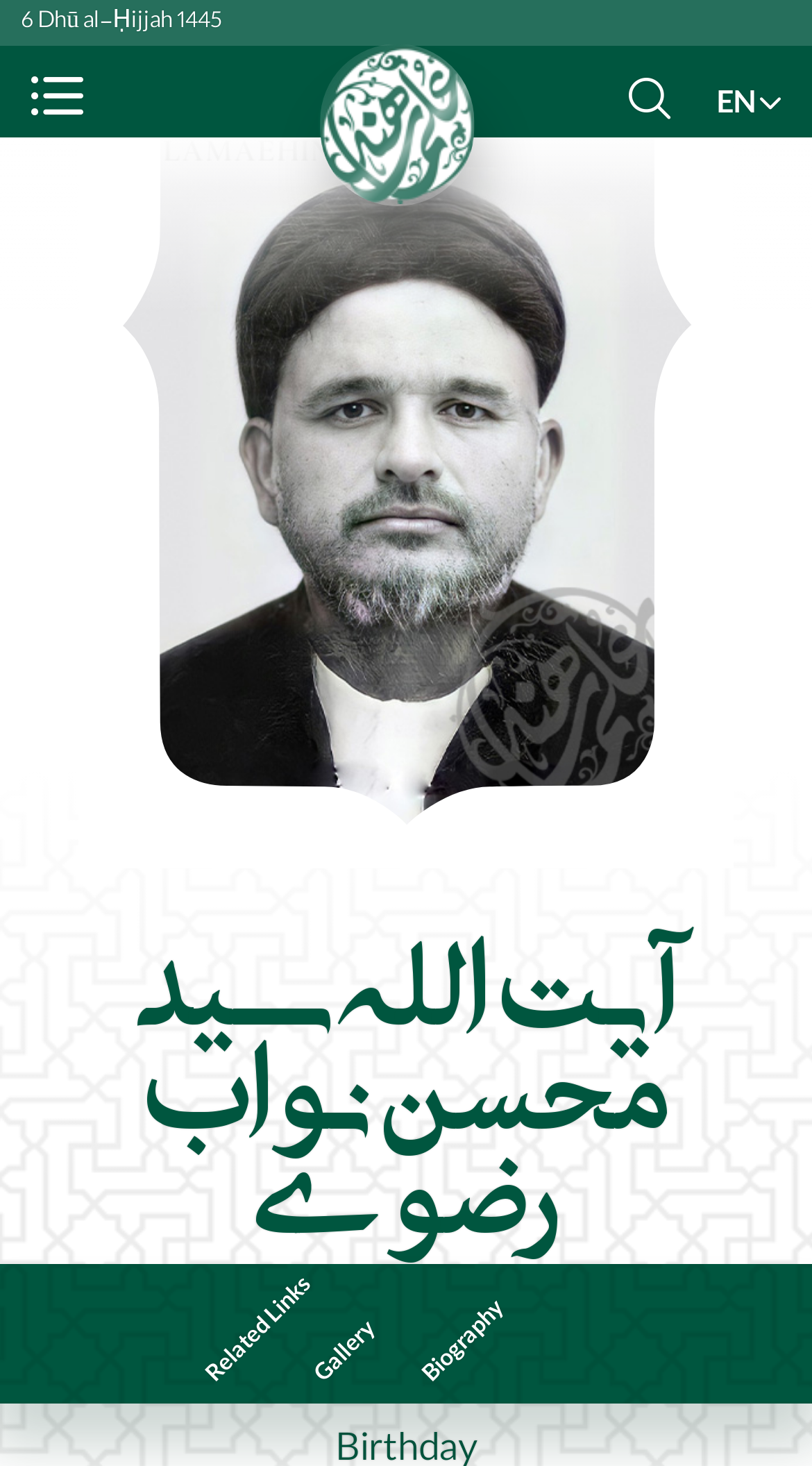What is the logo of the website?
Please provide a comprehensive answer based on the details in the screenshot.

I examined the top center of the webpage and found an image element with the logo of the website 'ulamaehin.in'.